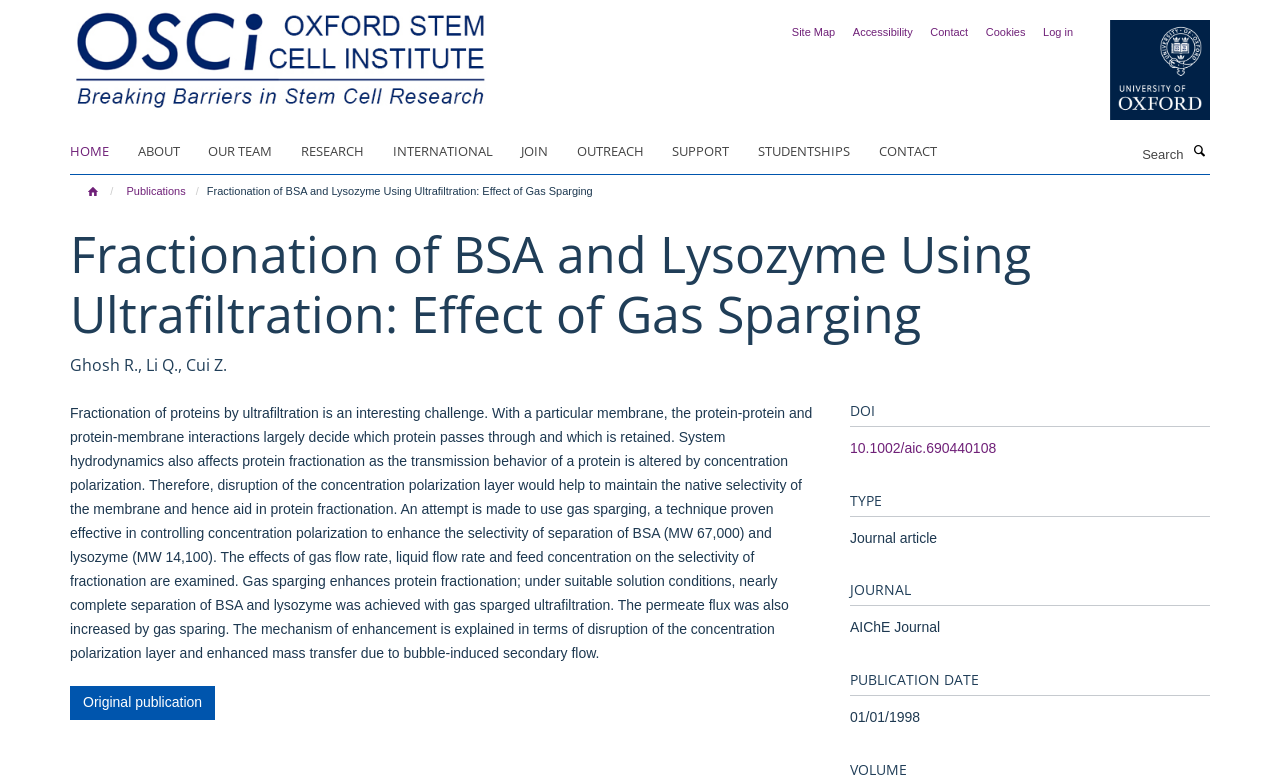Give a short answer using one word or phrase for the question:
What is the name of the journal?

AIChE Journal